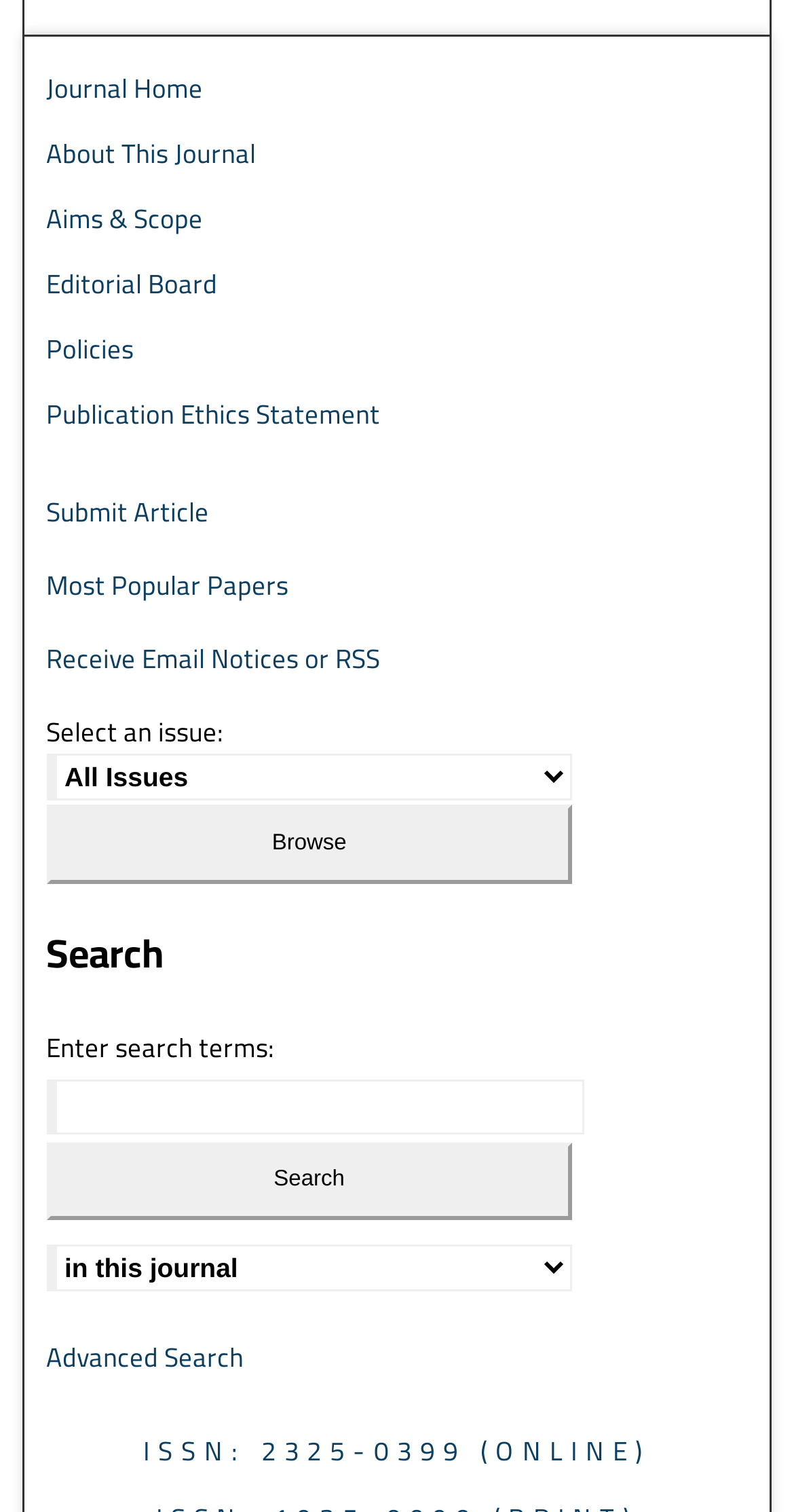Please identify the coordinates of the bounding box that should be clicked to fulfill this instruction: "Go to Journal Home".

[0.058, 0.013, 0.942, 0.045]